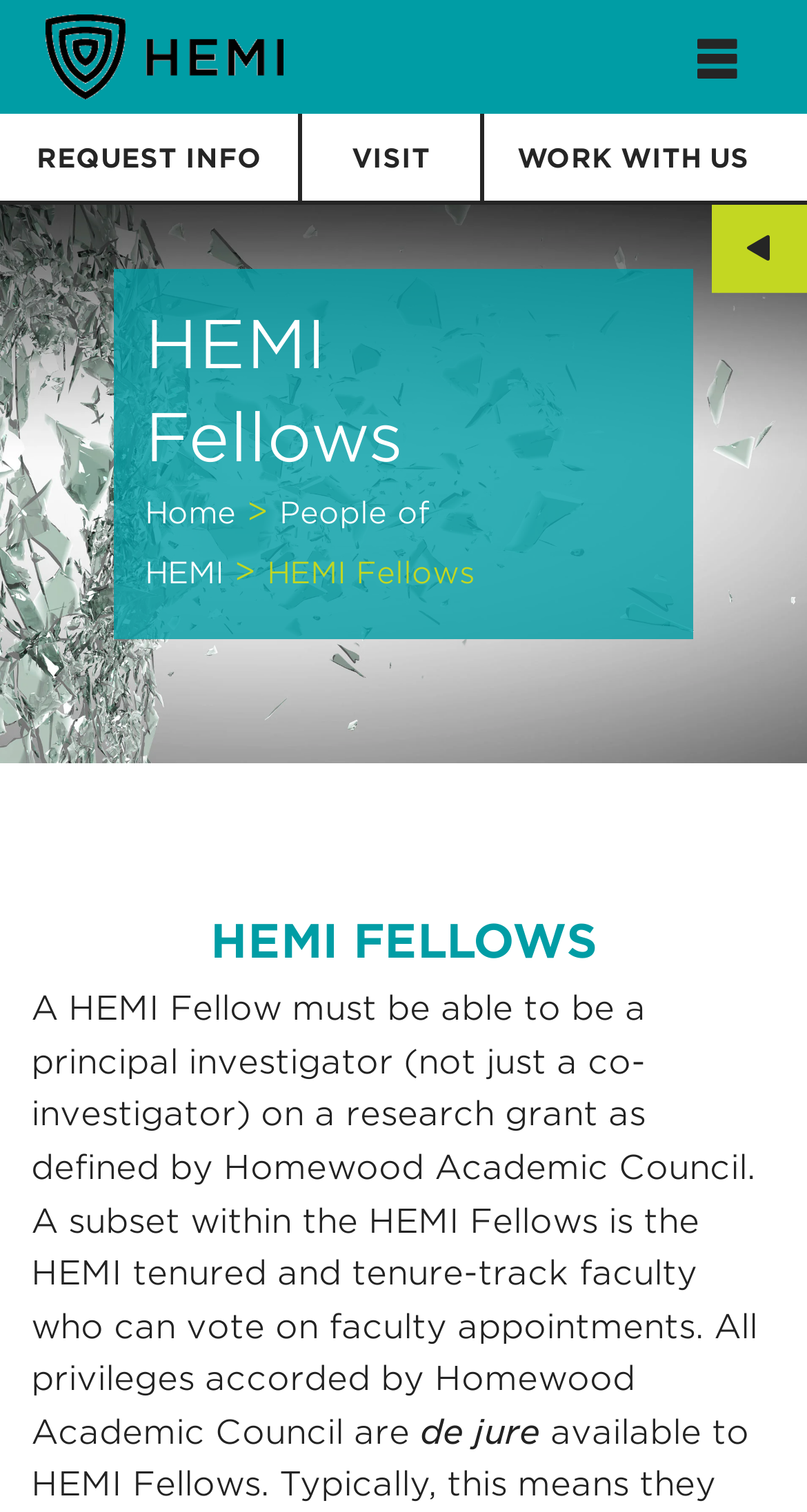Determine the bounding box coordinates for the UI element described. Format the coordinates as (top-left x, top-left y, bottom-right x, bottom-right y) and ensure all values are between 0 and 1. Element description: Home

[0.179, 0.326, 0.292, 0.35]